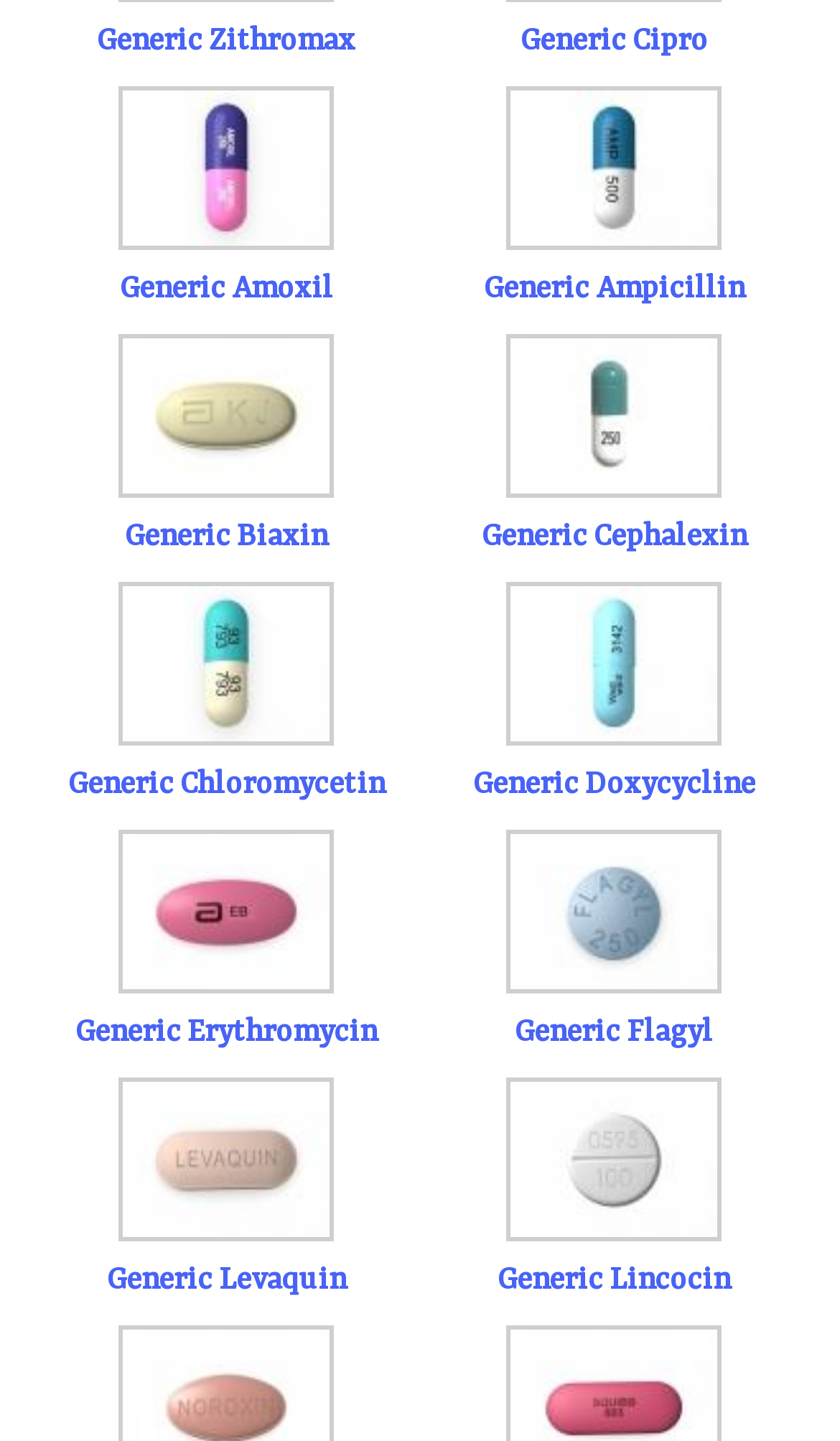Identify the bounding box coordinates of the clickable region necessary to fulfill the following instruction: "view Generic Biaxin". The bounding box coordinates should be four float numbers between 0 and 1, i.e., [left, top, right, bottom].

[0.149, 0.36, 0.39, 0.384]